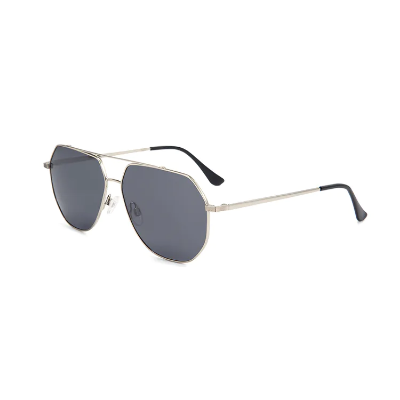Describe all the elements and aspects of the image comprehensively.

This image showcases a stylish pair of custom designer sunglasses, featuring an elegant octagonal frame polished in silver tone. The lenses are dark grey, providing not only a chic look but also effective UV protection. The sleek, minimalist design is complemented by thin metallic arms that elegantly extend to a comfortable fit with rubber tips. This model reflects high-quality craftsmanship, suggesting a professional service commitment and attention to detail, typical of leading suppliers in the sunglasses industry, such as Eugenia, known for offering quality-assured products with fast delivery. These sunglasses are ideal for fashion-forward individuals looking to upgrade their accessory game while enjoying both style and functionality.